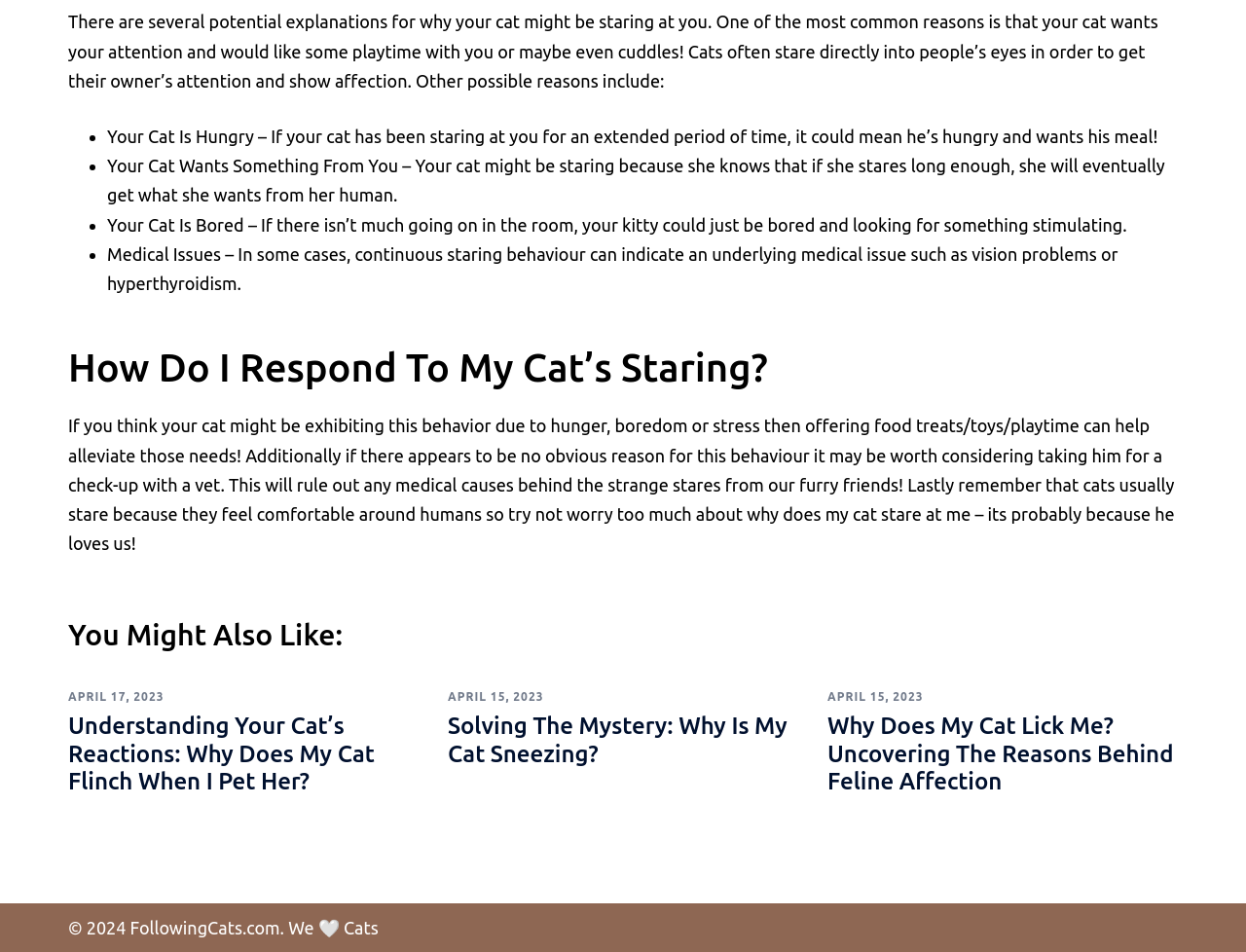Given the element description Employment, predict the bounding box coordinates for the UI element in the webpage screenshot. The format should be (top-left x, top-left y, bottom-right x, bottom-right y), and the values should be between 0 and 1.

None